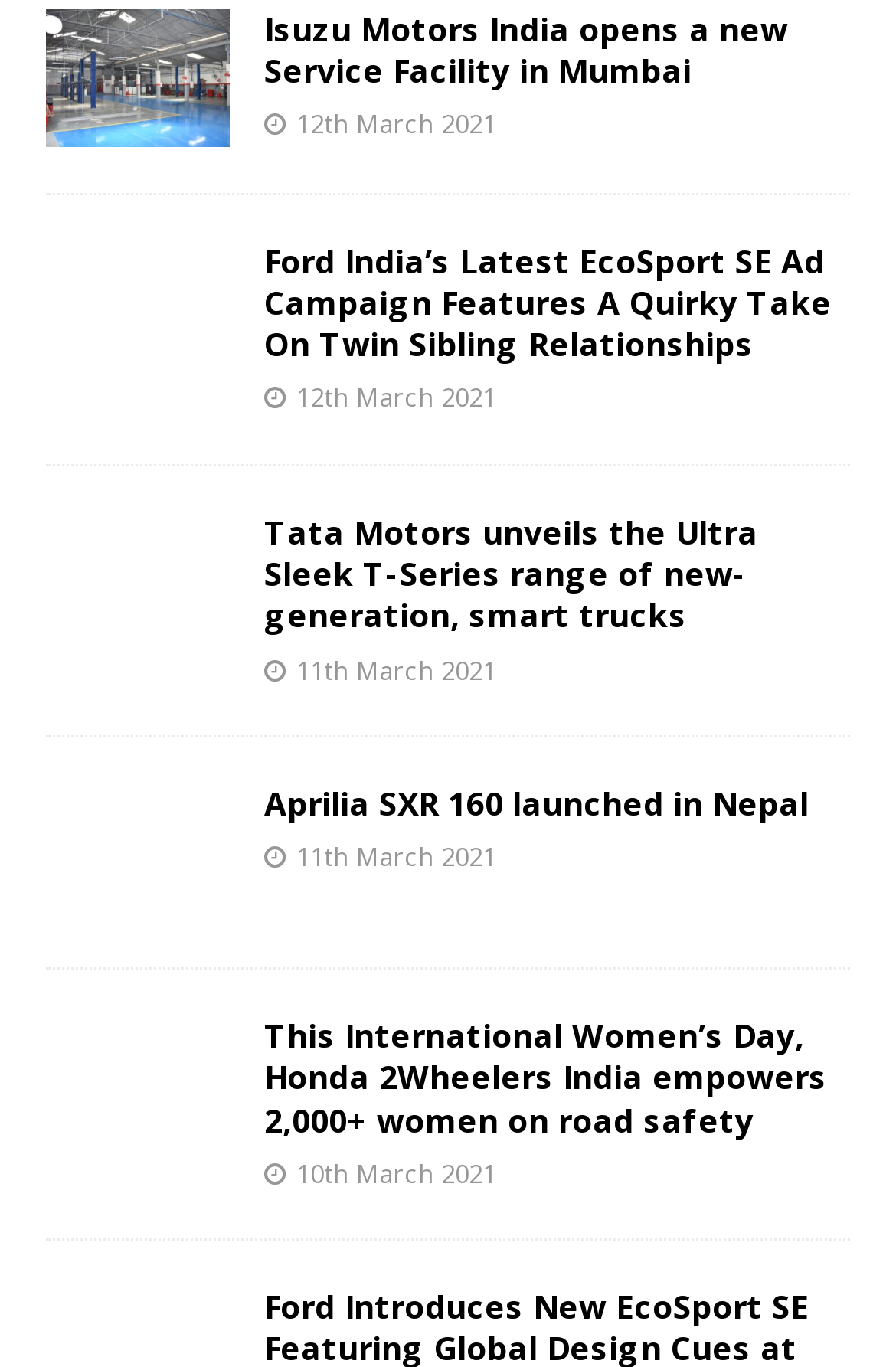What is the date of the latest news article?
Based on the image, provide your answer in one word or phrase.

12th March 2021